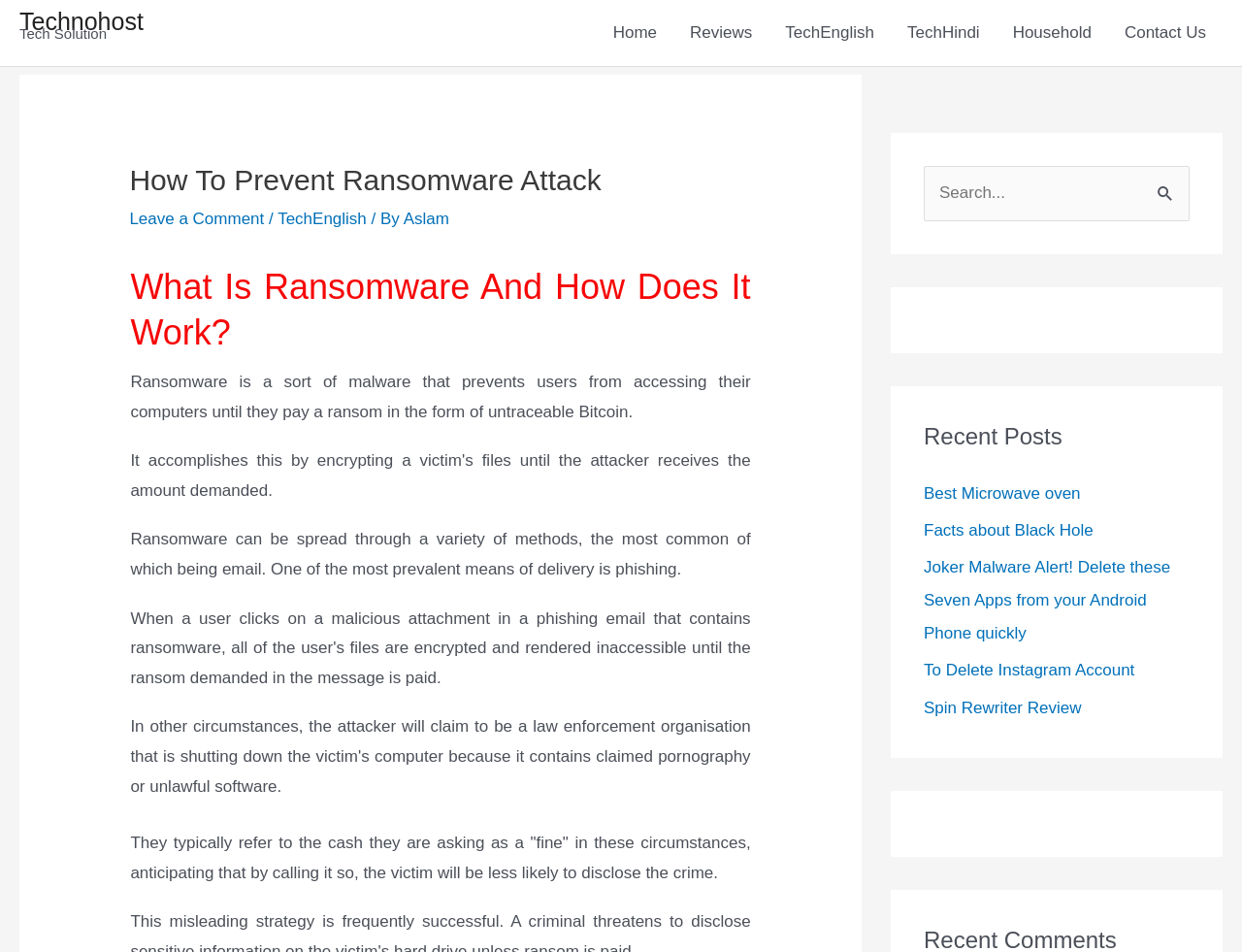Given the description of the UI element: "parent_node: Search for: value="Search"", predict the bounding box coordinates in the form of [left, top, right, bottom], with each value being a float between 0 and 1.

[0.923, 0.174, 0.958, 0.218]